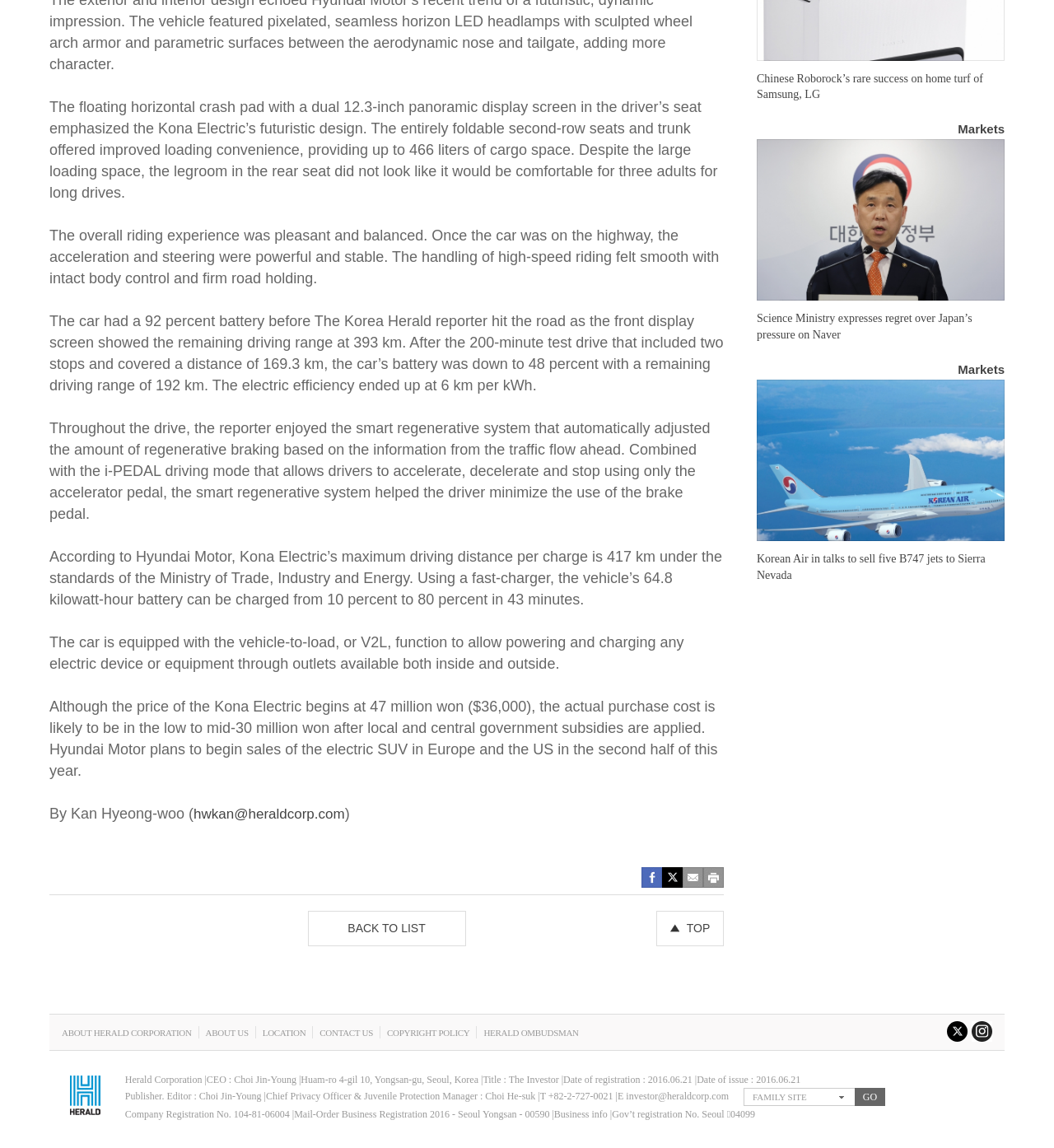Please locate the clickable area by providing the bounding box coordinates to follow this instruction: "Click on the 'BACK TO LIST' link".

[0.292, 0.793, 0.442, 0.824]